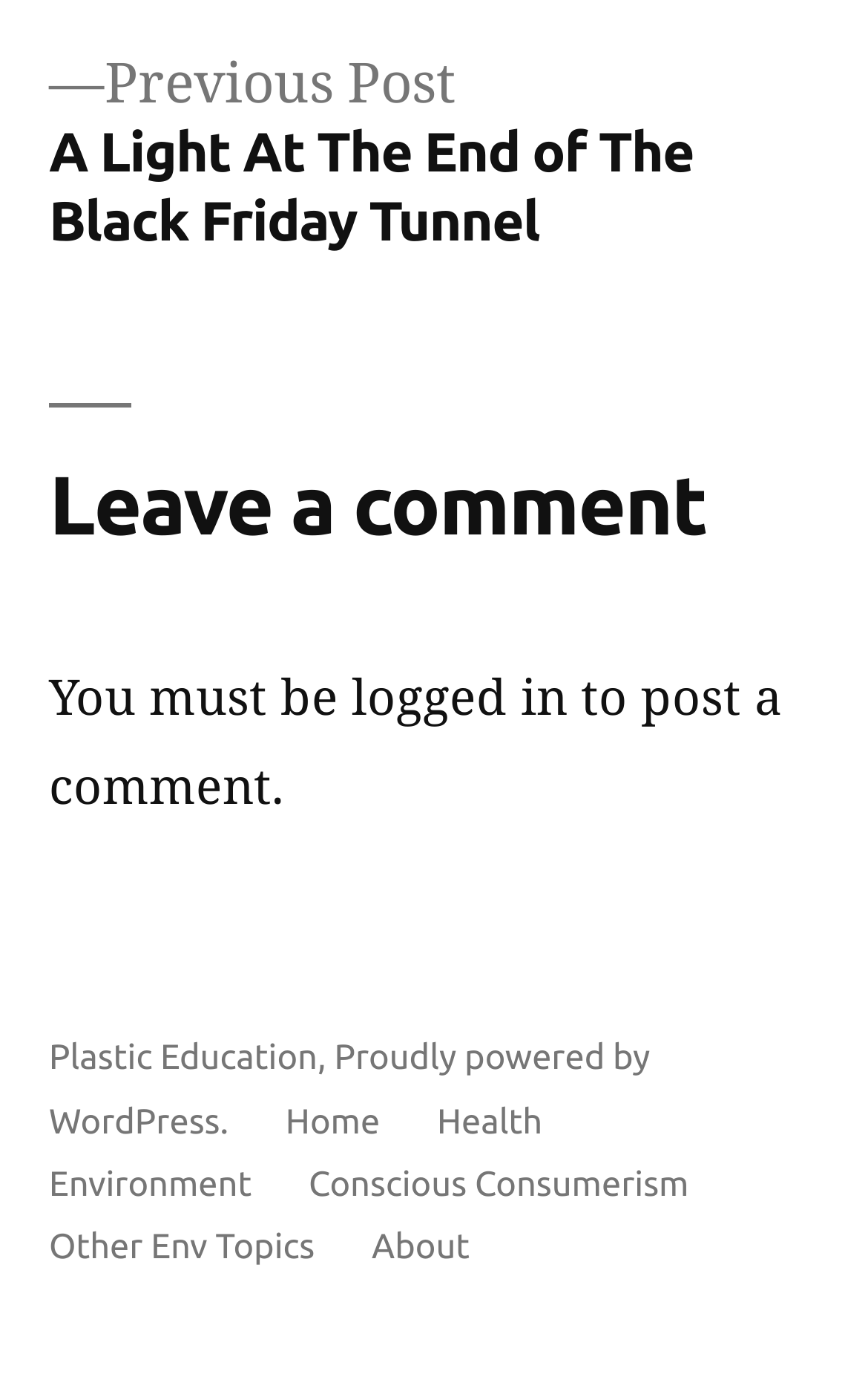Please determine the bounding box coordinates of the element's region to click for the following instruction: "Click on the 'Plastic Education' link".

[0.056, 0.754, 0.366, 0.784]